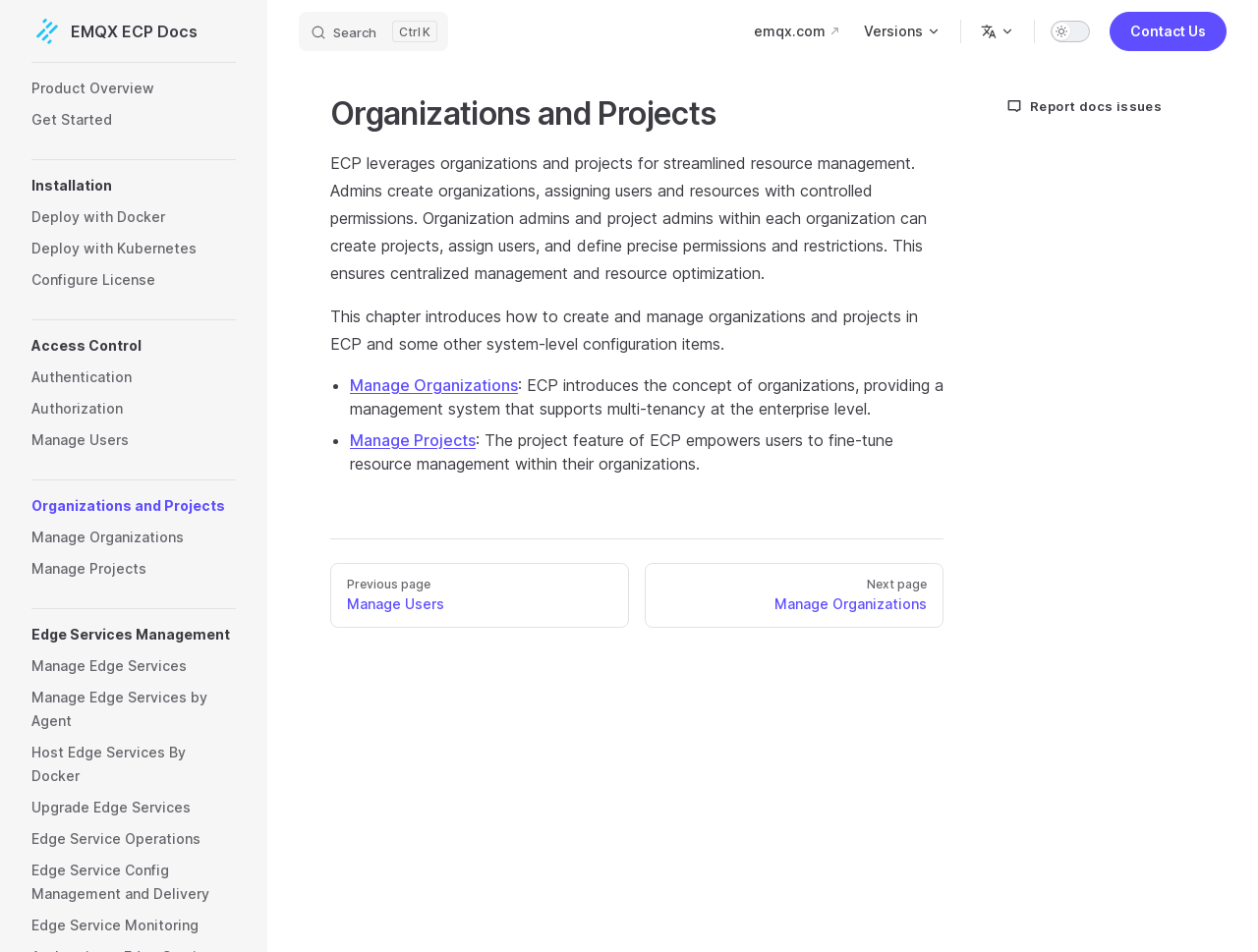Locate the bounding box coordinates of the element that should be clicked to fulfill the instruction: "Manage organizations".

[0.278, 0.394, 0.412, 0.415]